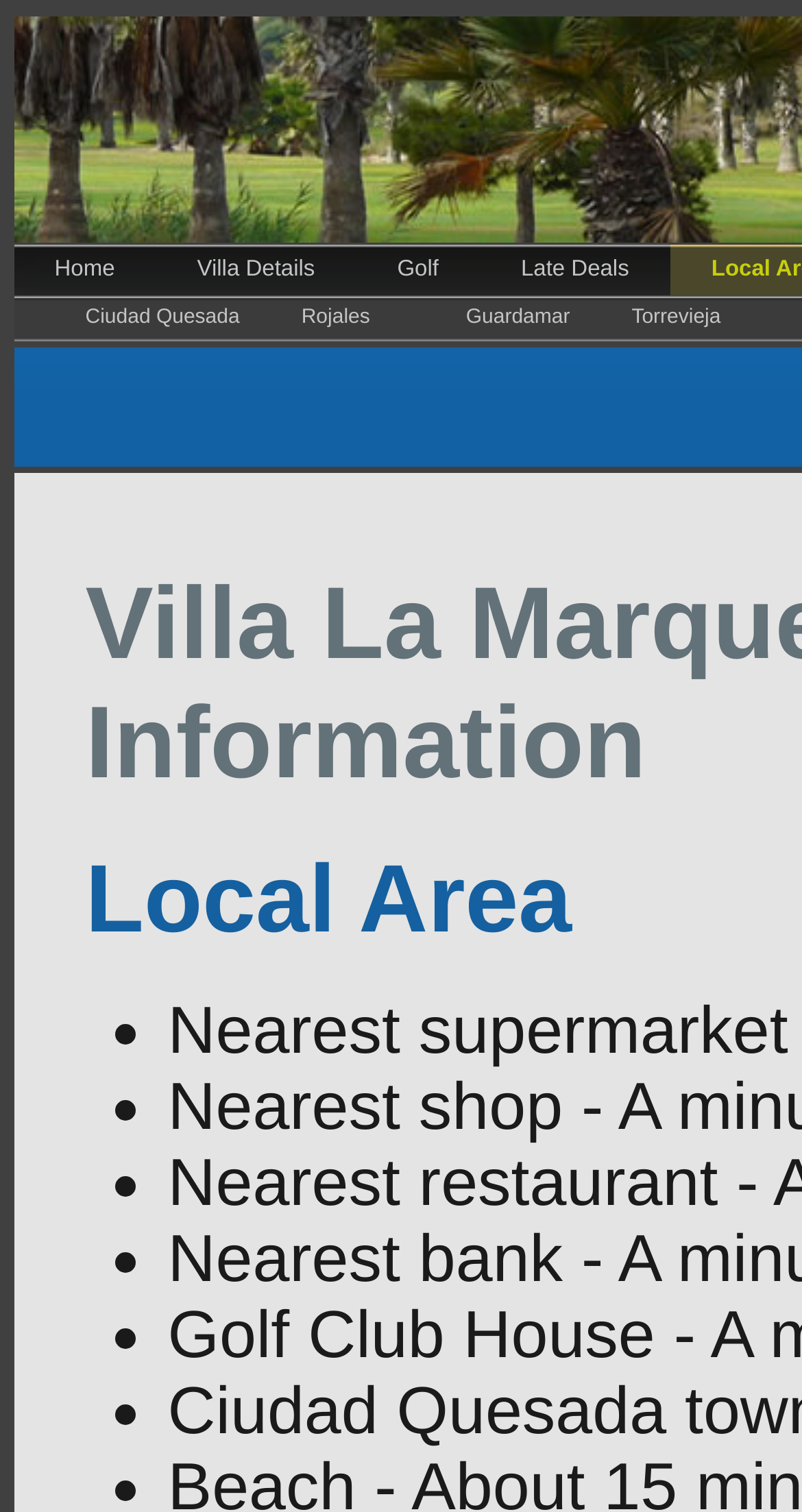Please determine the bounding box coordinates of the element's region to click in order to carry out the following instruction: "explore golf options". The coordinates should be four float numbers between 0 and 1, i.e., [left, top, right, bottom].

[0.444, 0.162, 0.598, 0.197]